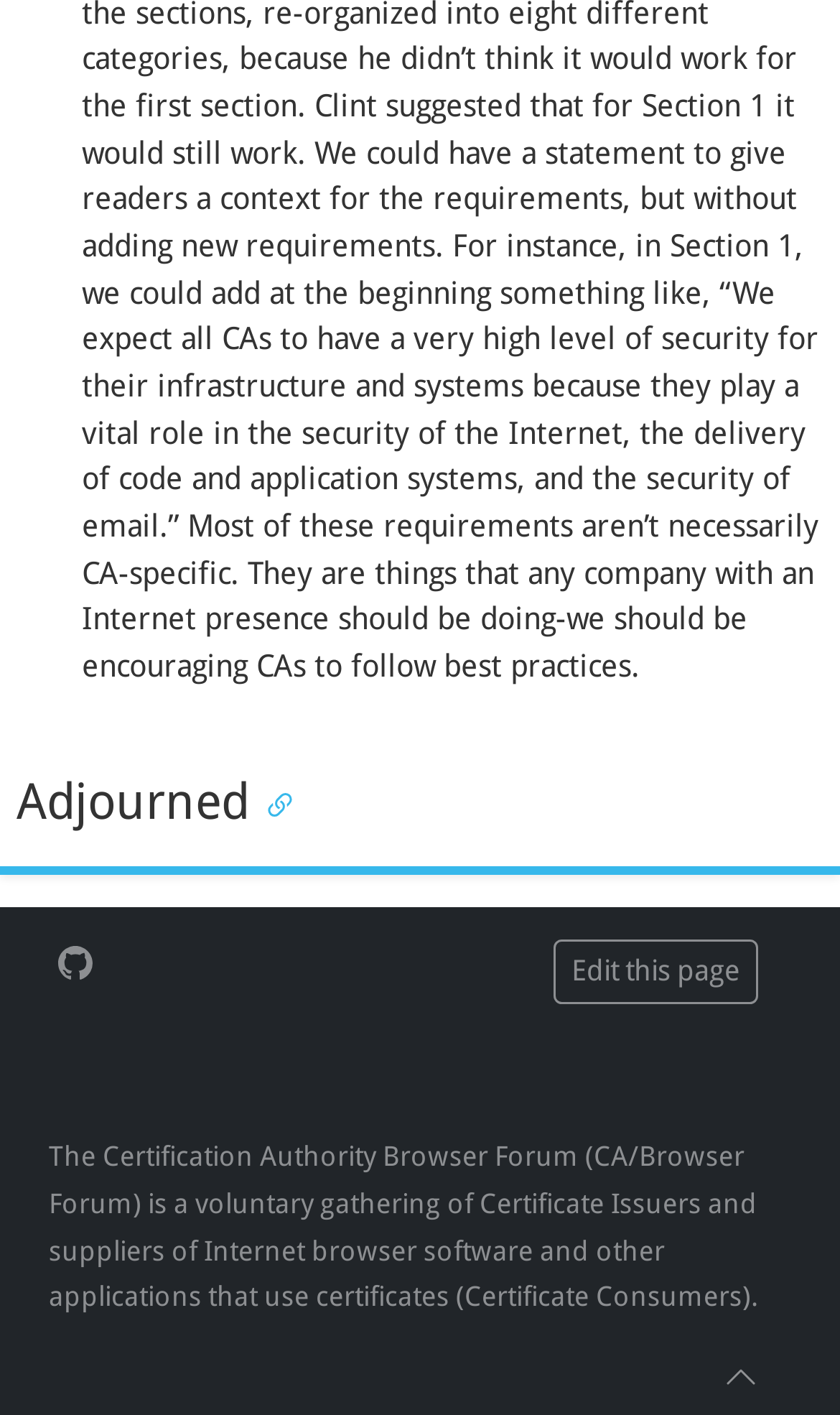What is the purpose of the 'Back to top' link?
Using the image as a reference, give an elaborate response to the question.

The 'Back to top' link is likely used to navigate back to the top of the webpage, as its position is at the bottom of the page and its text suggests that it will take the user back to the top.